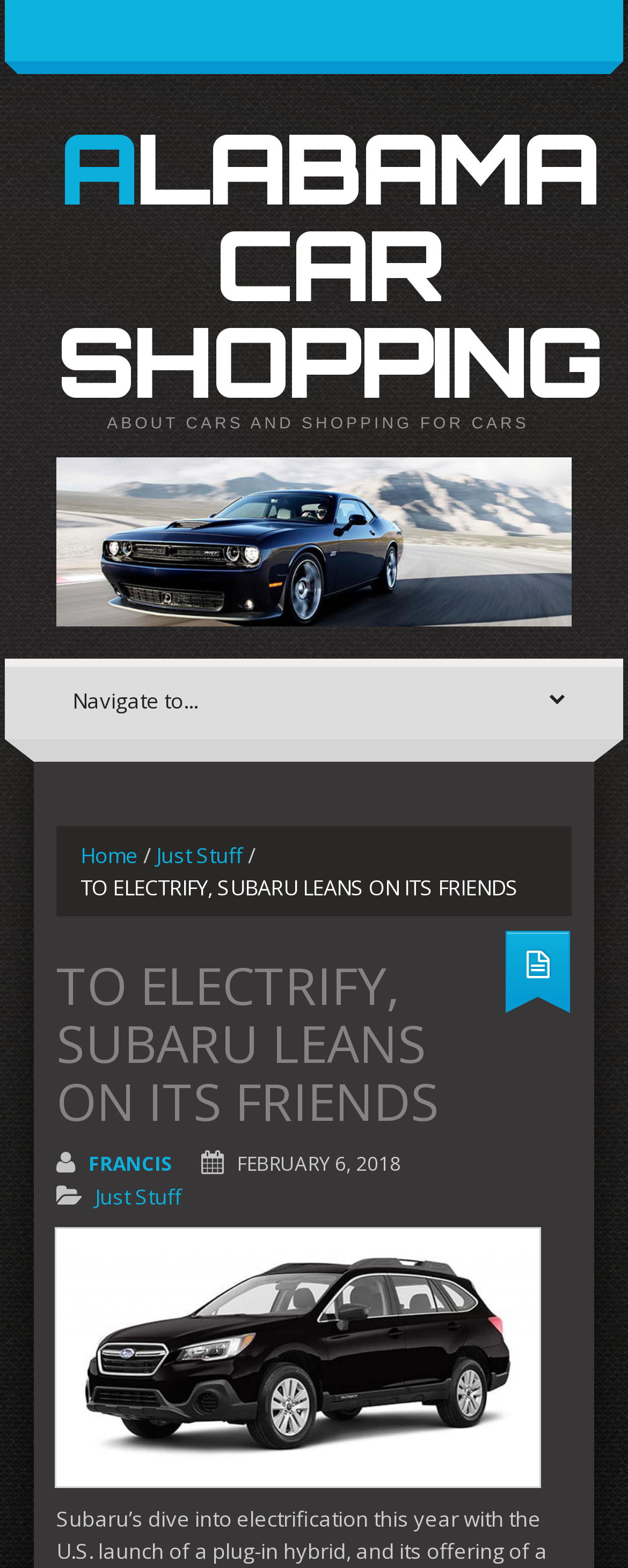Determine and generate the text content of the webpage's headline.

TO ELECTRIFY, SUBARU LEANS ON ITS FRIENDS